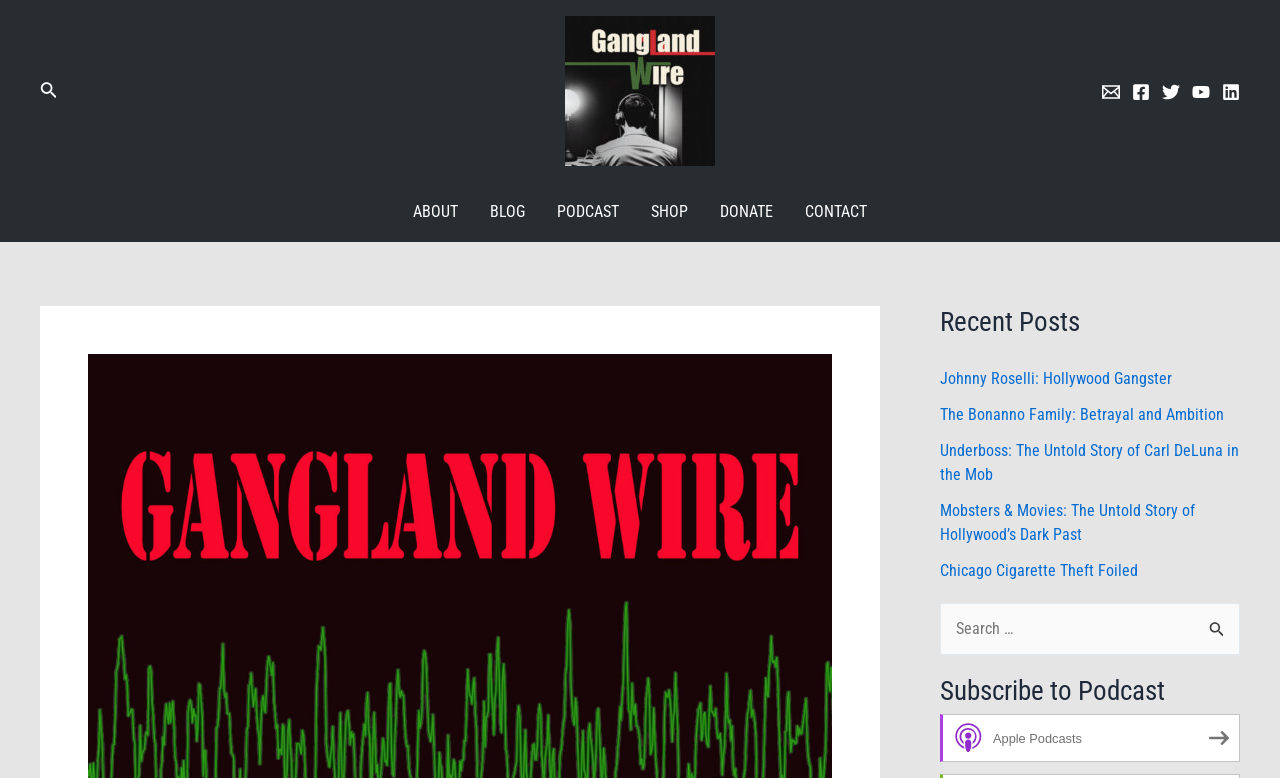Refer to the screenshot and answer the following question in detail:
How many recent posts are listed?

I looked at the navigation element with the heading 'Recent Posts' and counted the number of links, which are 5.